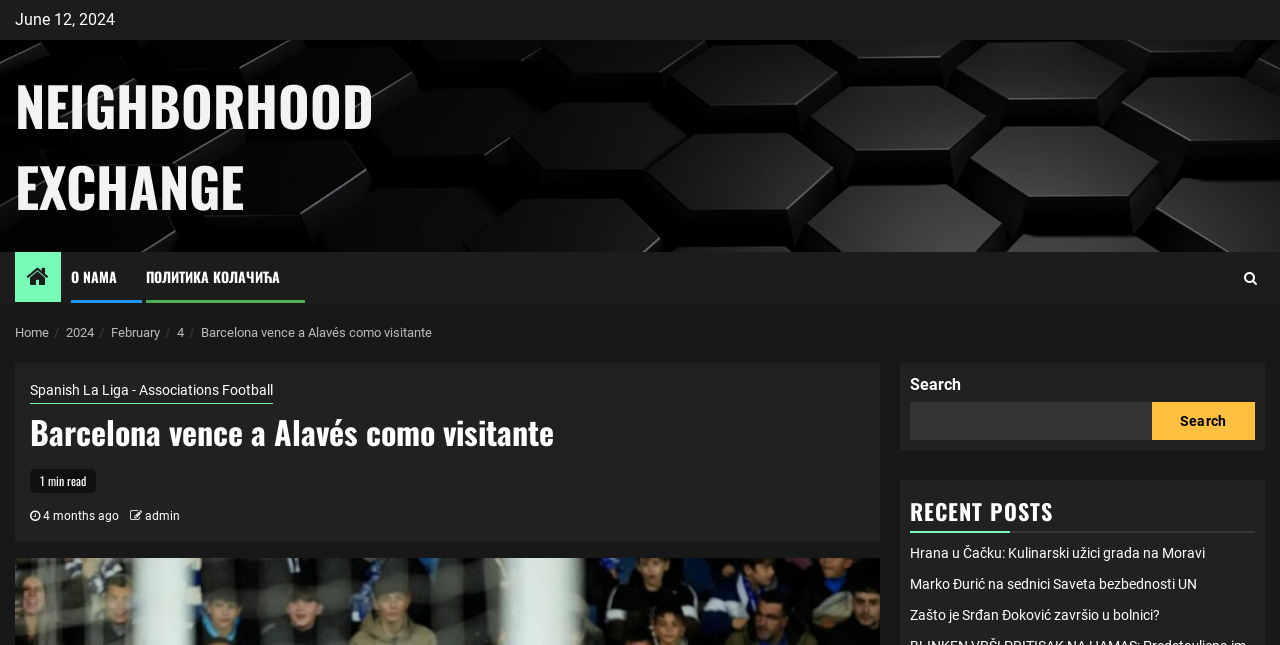Based on the image, please respond to the question with as much detail as possible:
What is the category of the article 'Barcelona vence a Alavés como visitante'?

I found the category of the article by looking at the link element below the article title, which says 'Spanish La Liga - Associations Football'.